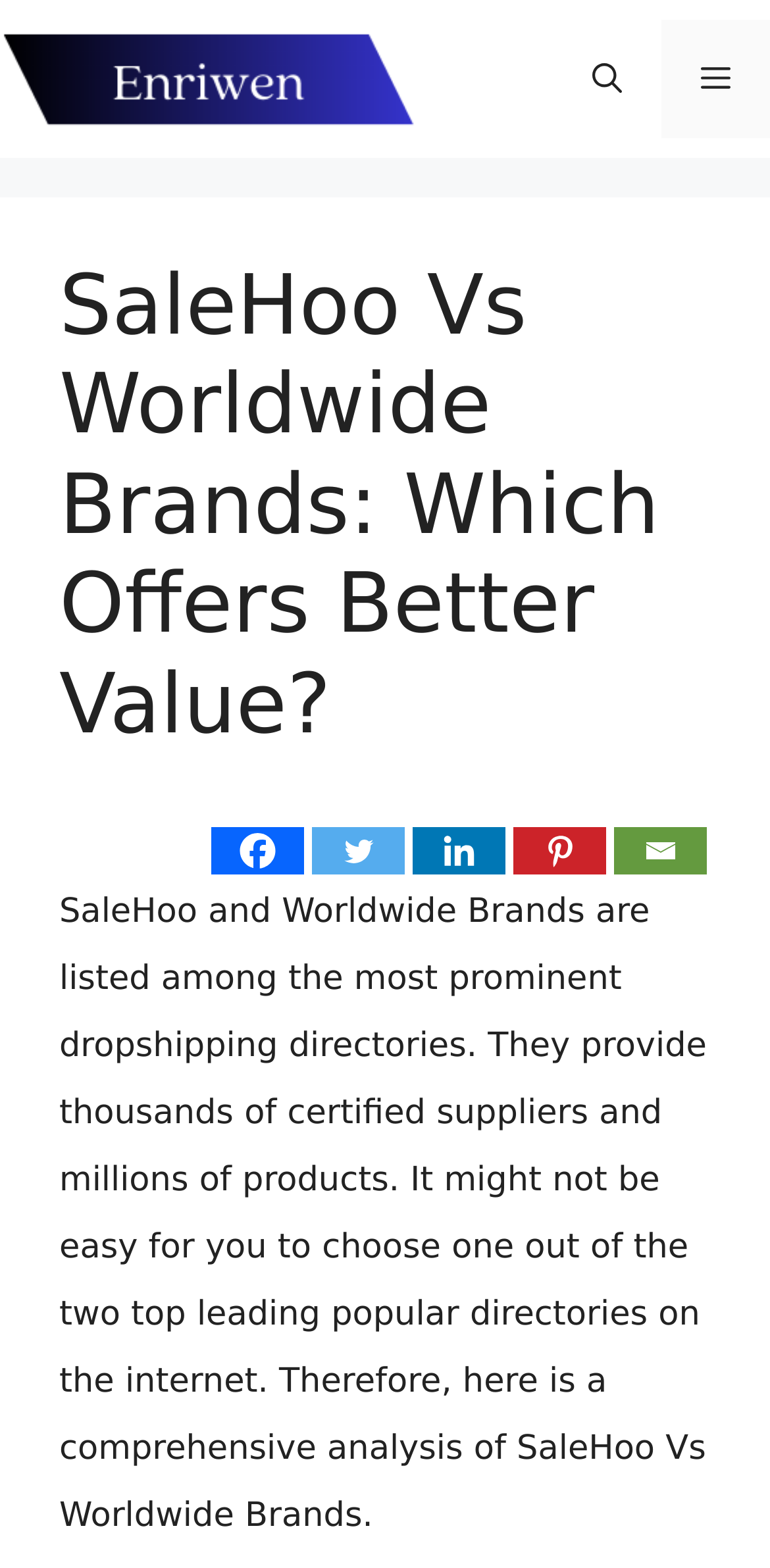Predict the bounding box for the UI component with the following description: "aria-label="Linkedin" title="Linkedin"".

[0.536, 0.527, 0.656, 0.558]